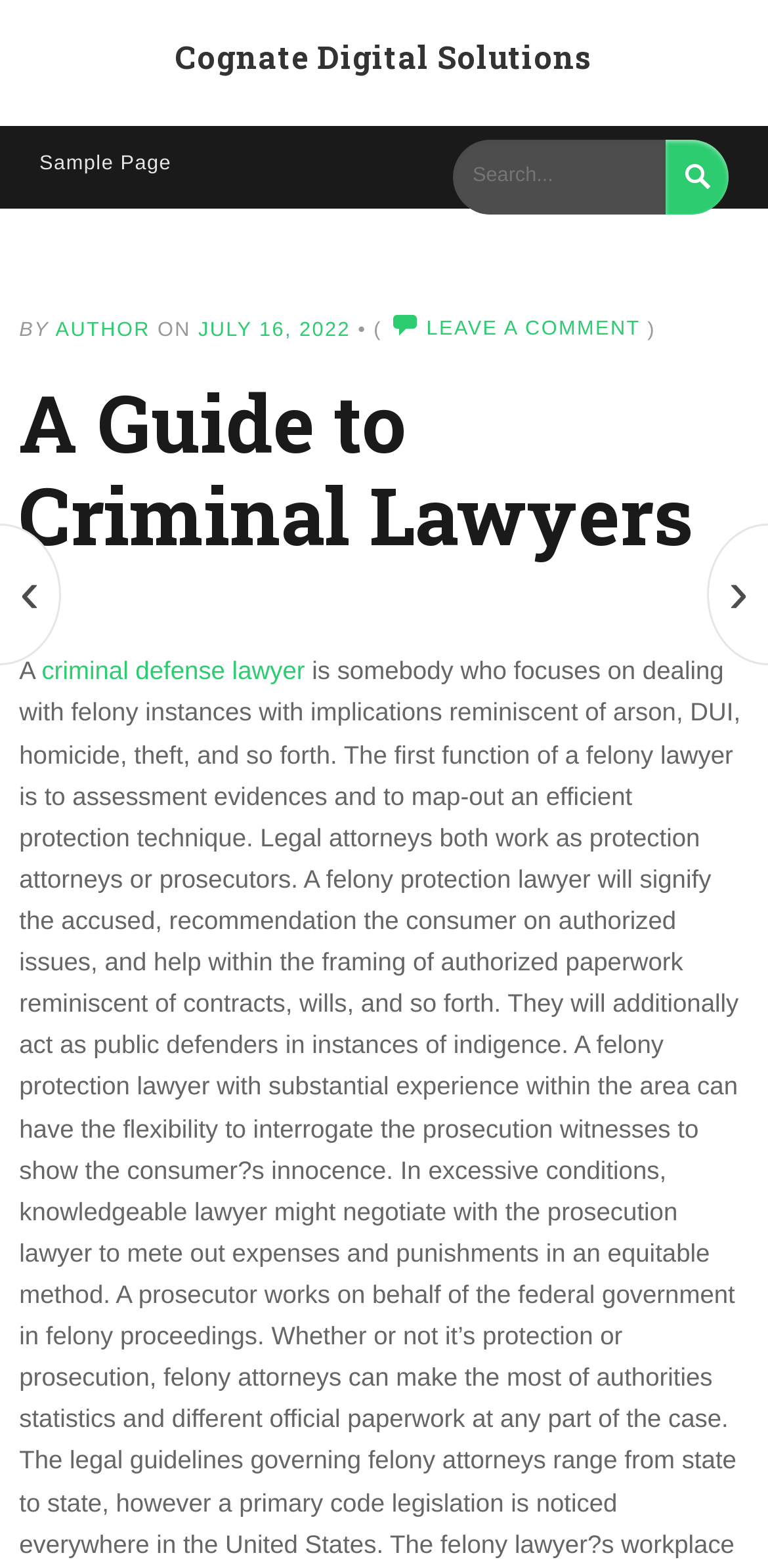Based on the element description "criminal defense lawyer", predict the bounding box coordinates of the UI element.

[0.054, 0.418, 0.397, 0.437]